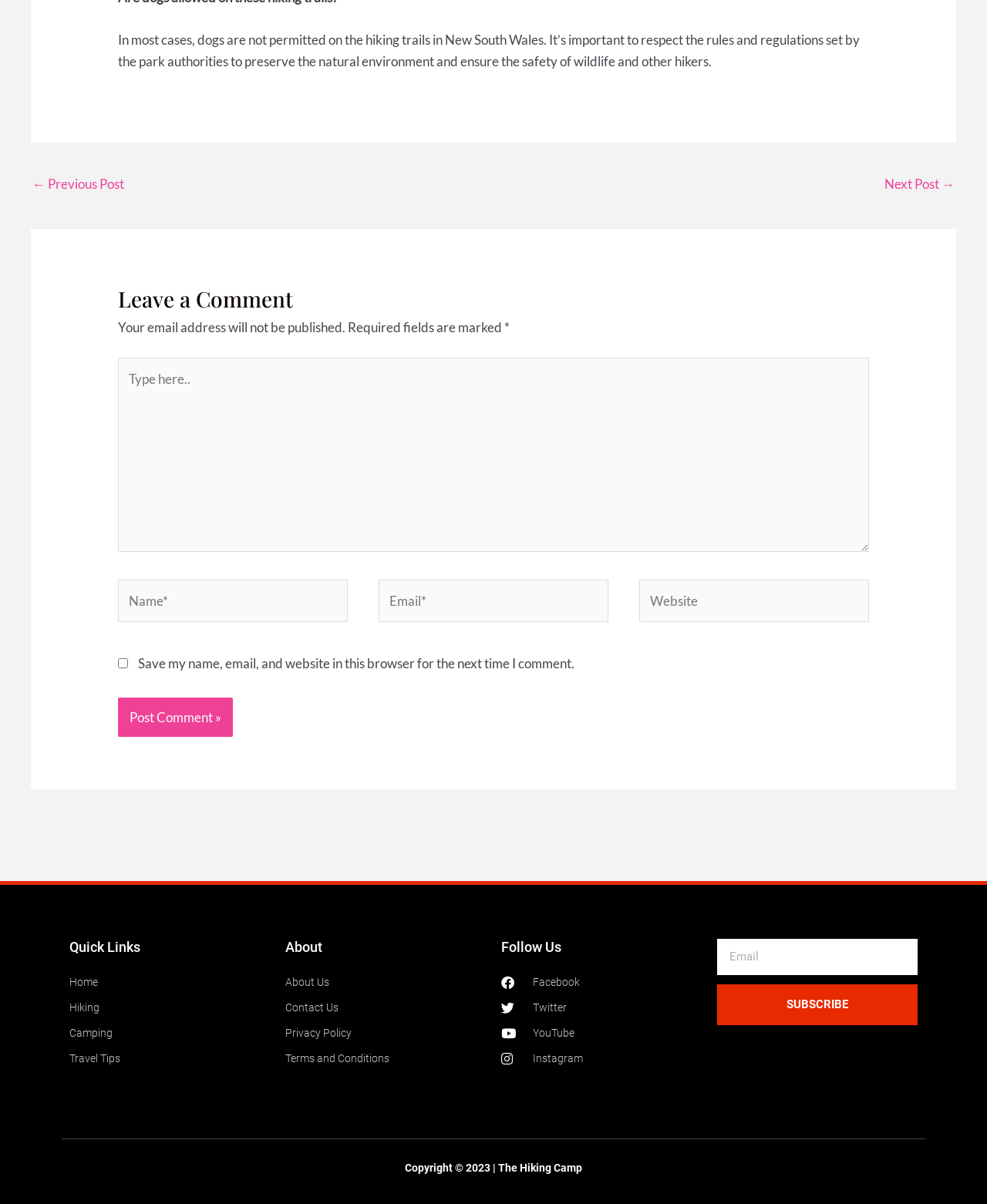Locate the bounding box coordinates of the element that should be clicked to execute the following instruction: "Subscribe to the newsletter".

[0.727, 0.694, 0.93, 0.728]